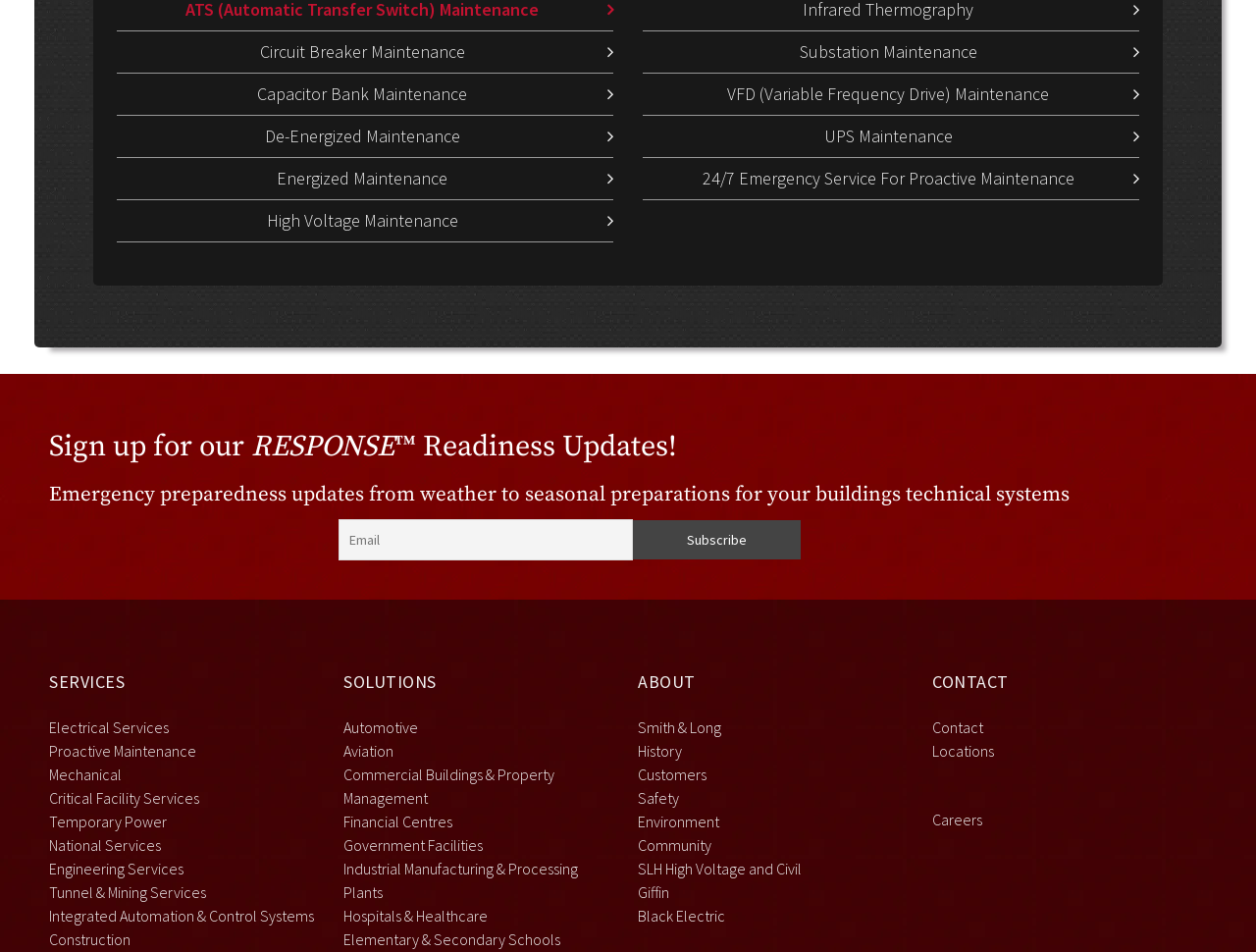What is the name of the company?
Based on the image, give a one-word or short phrase answer.

Smith & Long